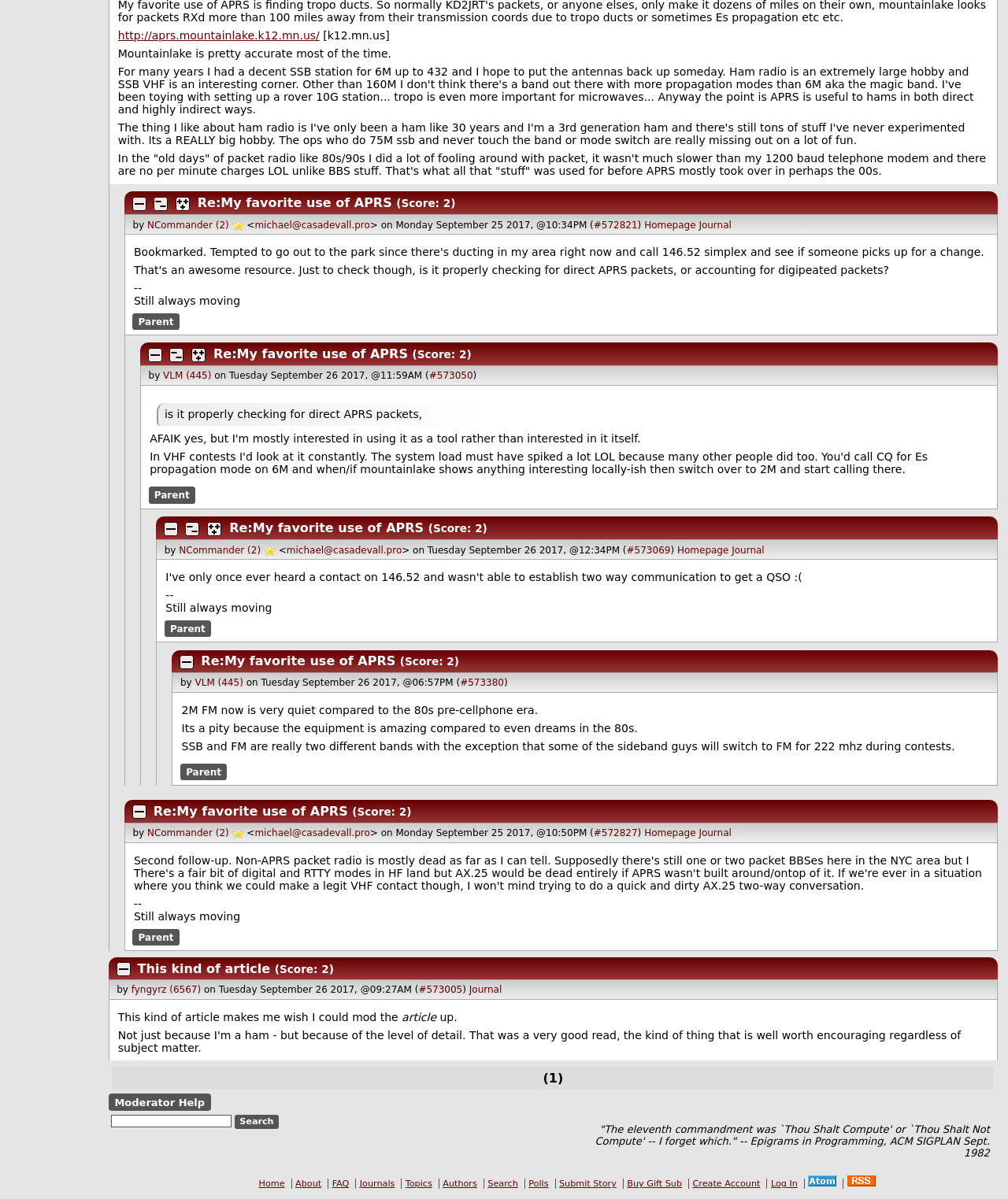Determine the bounding box coordinates of the clickable area required to perform the following instruction: "View the journal of michael@casadevall.pro". The coordinates should be represented as four float numbers between 0 and 1: [left, top, right, bottom].

[0.693, 0.183, 0.726, 0.192]